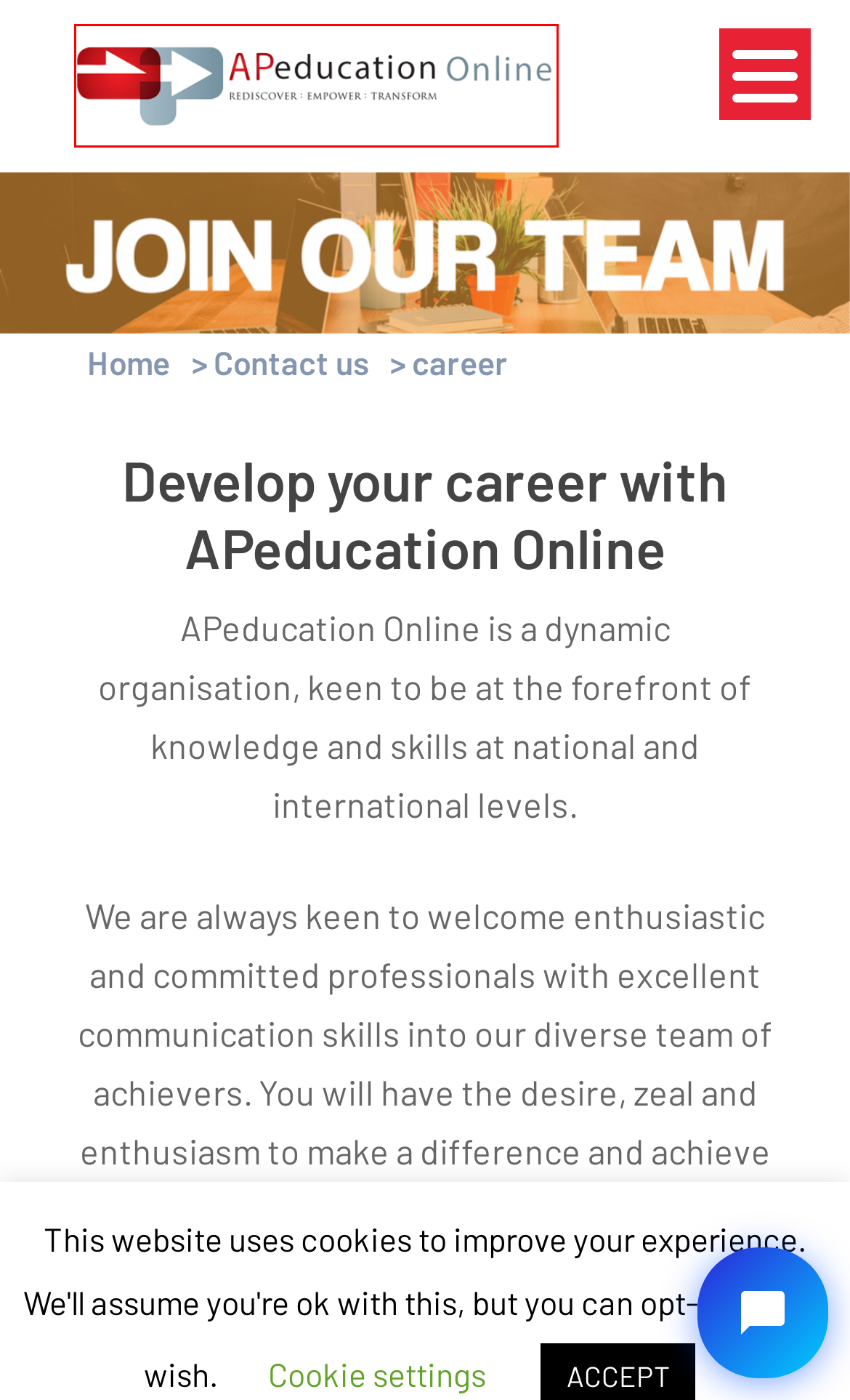A screenshot of a webpage is given, featuring a red bounding box around a UI element. Please choose the webpage description that best aligns with the new webpage after clicking the element in the bounding box. These are the descriptions:
A. Home - APeducation Online
B. ASSESSMENT/QUALITY ASSURANCE LANDING PAGE - APeducation Online
C. Training And Development | England | Education Consultancy
D. Teaching and Education - APeducation Online
E. Leadership - APeducation Online
F. Our Courses - APeducation Online
G. Travel and Tourism courses - APeducation Online
H. CONTACT US - APeducation Online

A